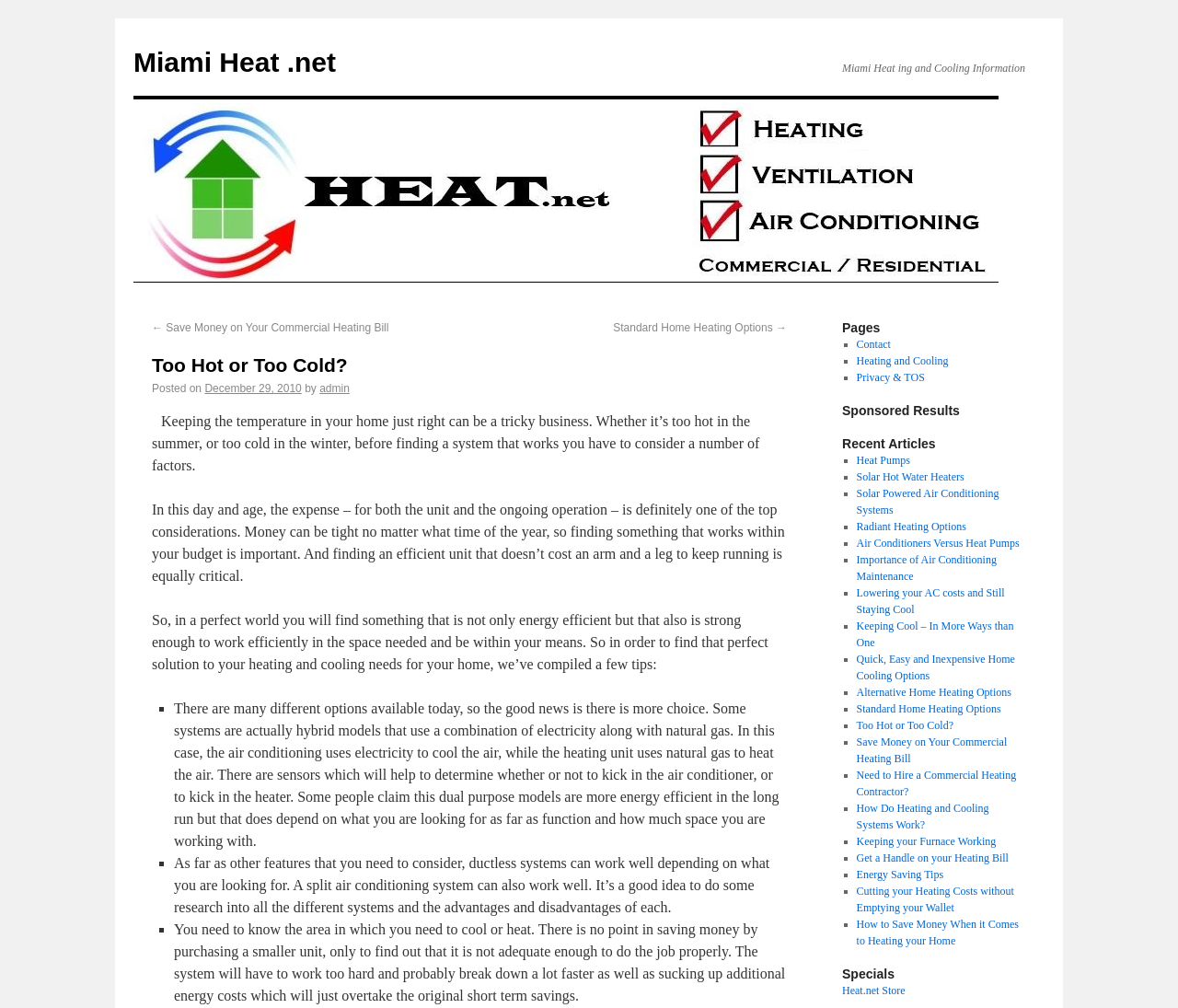What is the purpose of the 'Recent Articles' section?
Please interpret the details in the image and answer the question thoroughly.

The 'Recent Articles' section appears to provide a list of links to additional articles related to heating and cooling. This suggests that the purpose of this section is to provide users with more resources and information on the topic.